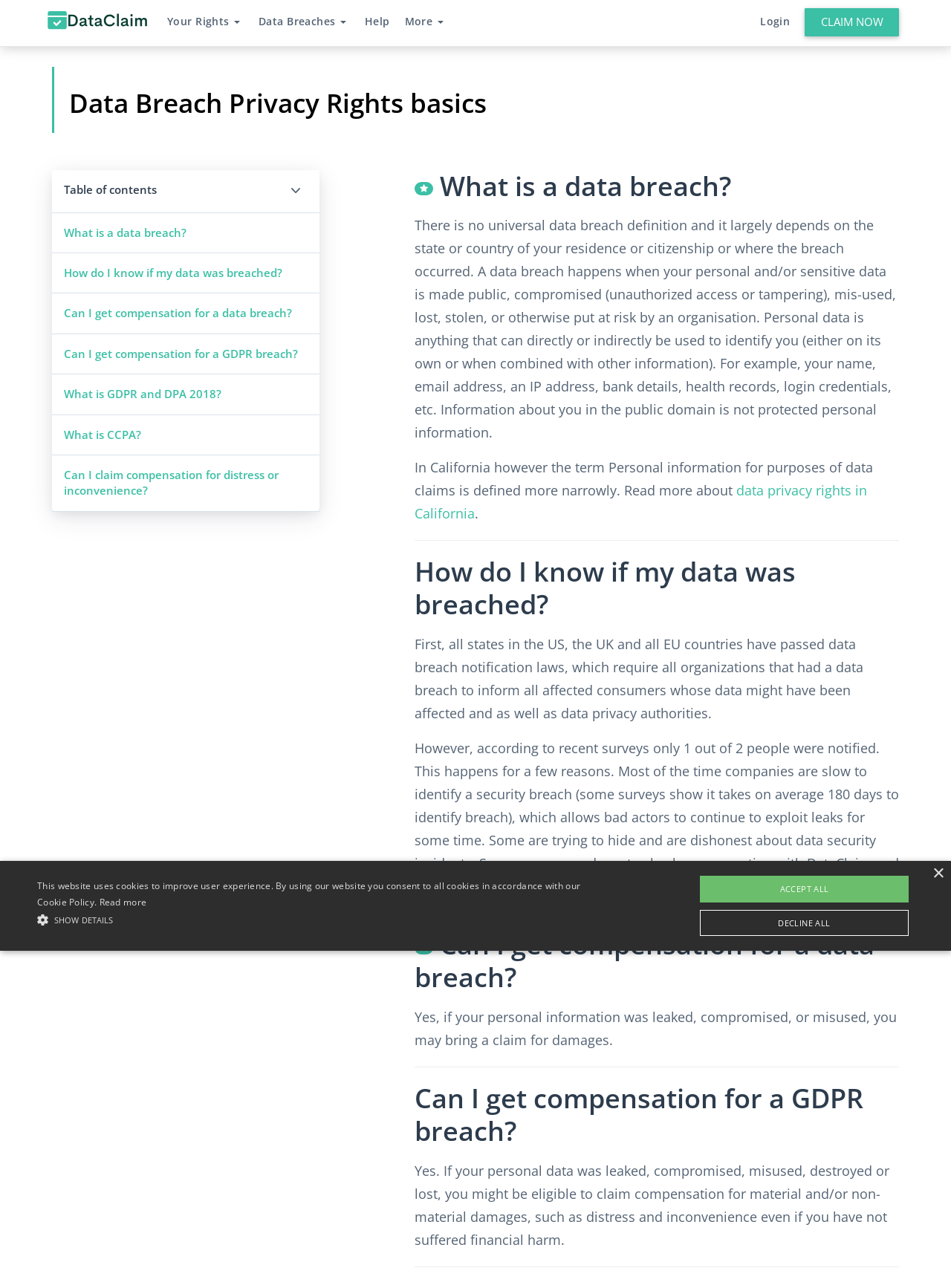Given the description "What is CCPA?", determine the bounding box of the corresponding UI element.

[0.067, 0.331, 0.148, 0.344]